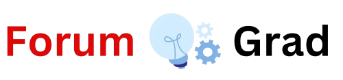Using the information from the screenshot, answer the following question thoroughly:
What symbolizes ideas and innovation in the logo?

The light blue circle in the logo contains a light bulb, which is a universal symbol for ideas and innovation, reflecting the platform's focus on creative discussions and practical applications.